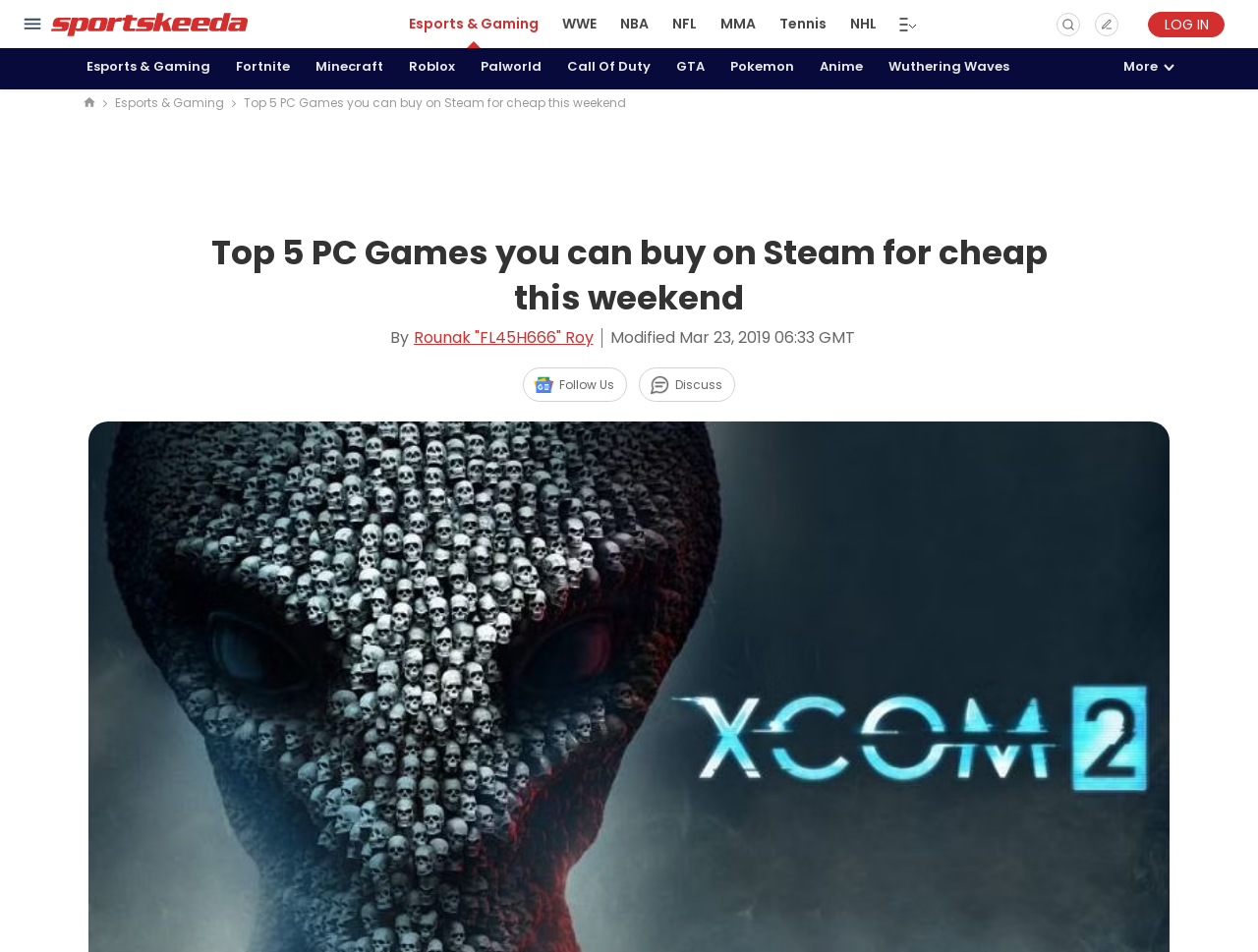What is the logo on the top left corner?
Please provide a single word or phrase as the answer based on the screenshot.

Sportskeeda logo